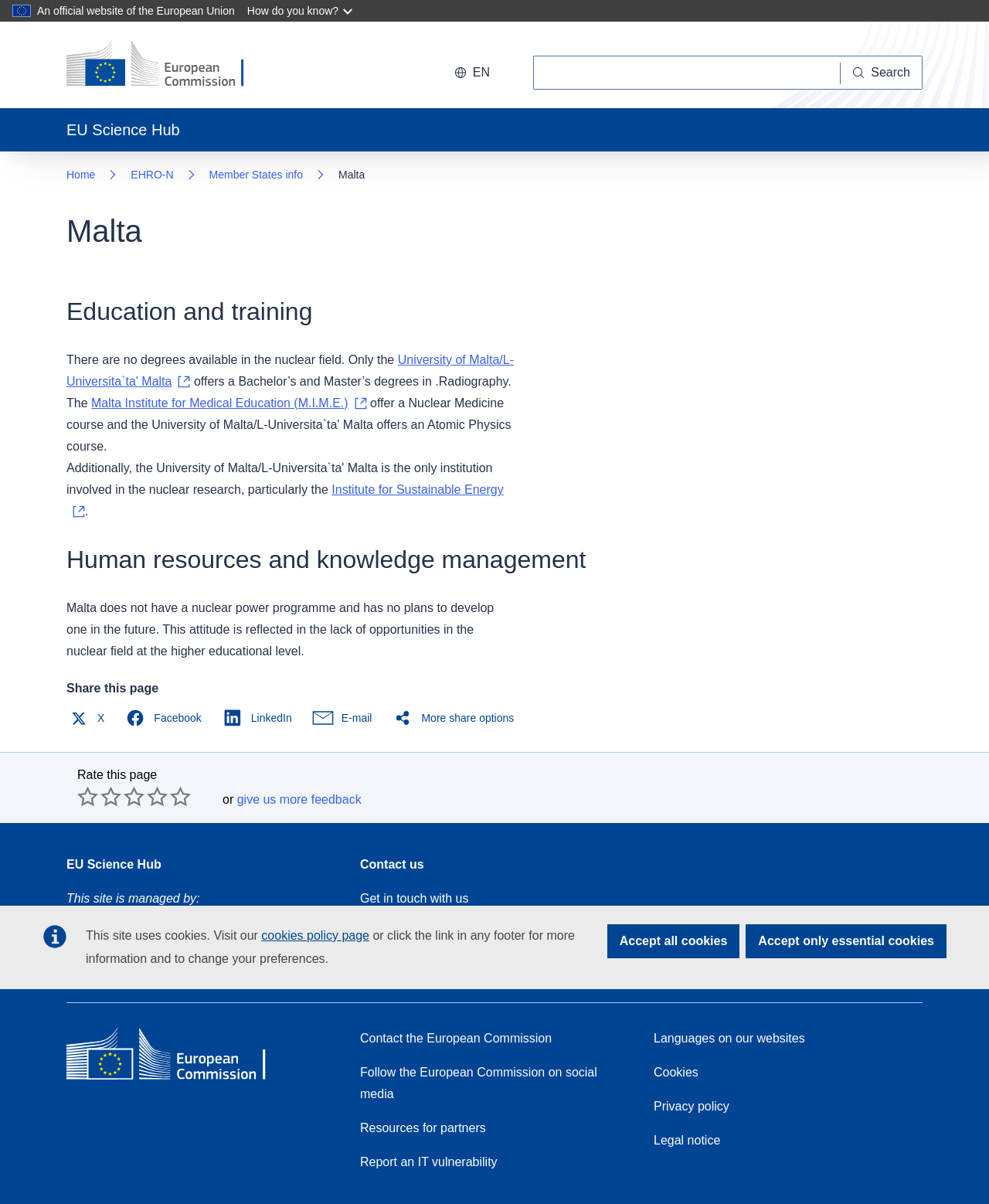What is the name of the university that offers a Bachelor’s and Master’s degrees in Radiography?
Provide an in-depth and detailed explanation in response to the question.

The answer can be found in the article section of the webpage, where it is mentioned that 'Only the University of Malta/L-Universita`ta' Malta offers a Bachelor’s and Master’s degrees in Radiography.'